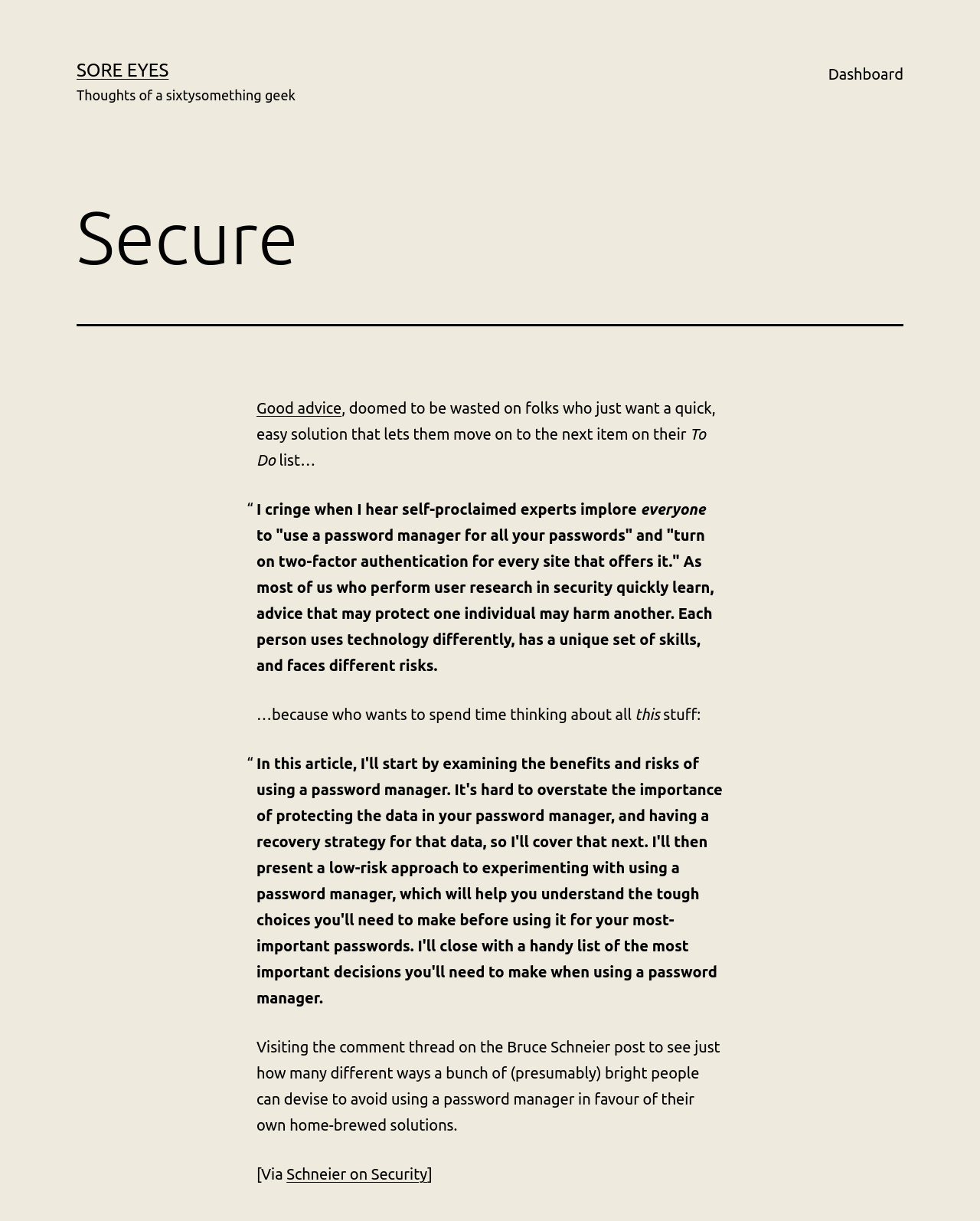What is the topic of the post?
Answer the question with as much detail as possible.

The topic of the post can be inferred from the heading 'Secure' and the content of the blockquotes, which discuss security-related issues such as password managers and two-factor authentication.